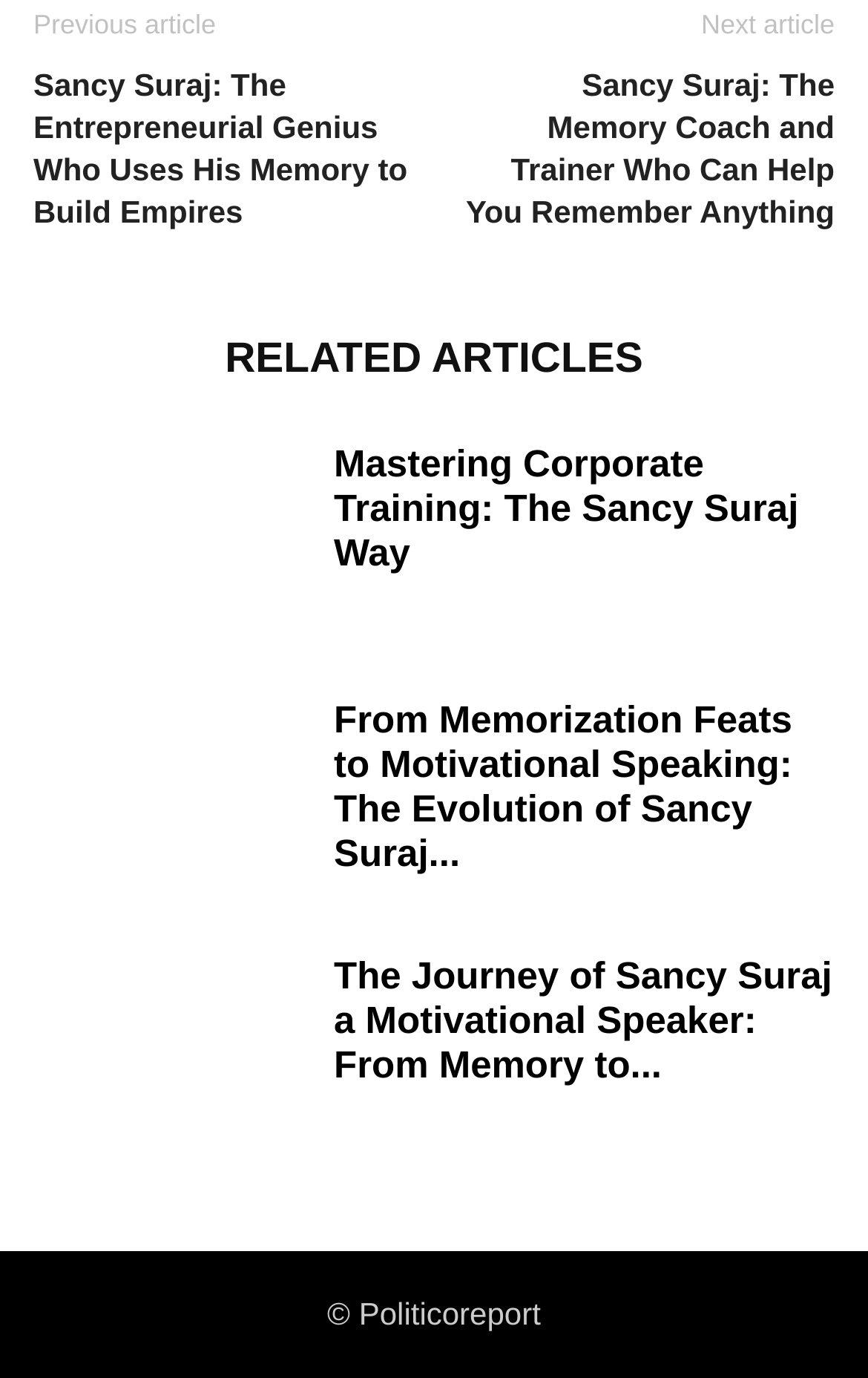Could you highlight the region that needs to be clicked to execute the instruction: "Explore the journey of Sancy Suraj as a motivational speaker"?

[0.385, 0.694, 0.959, 0.789]